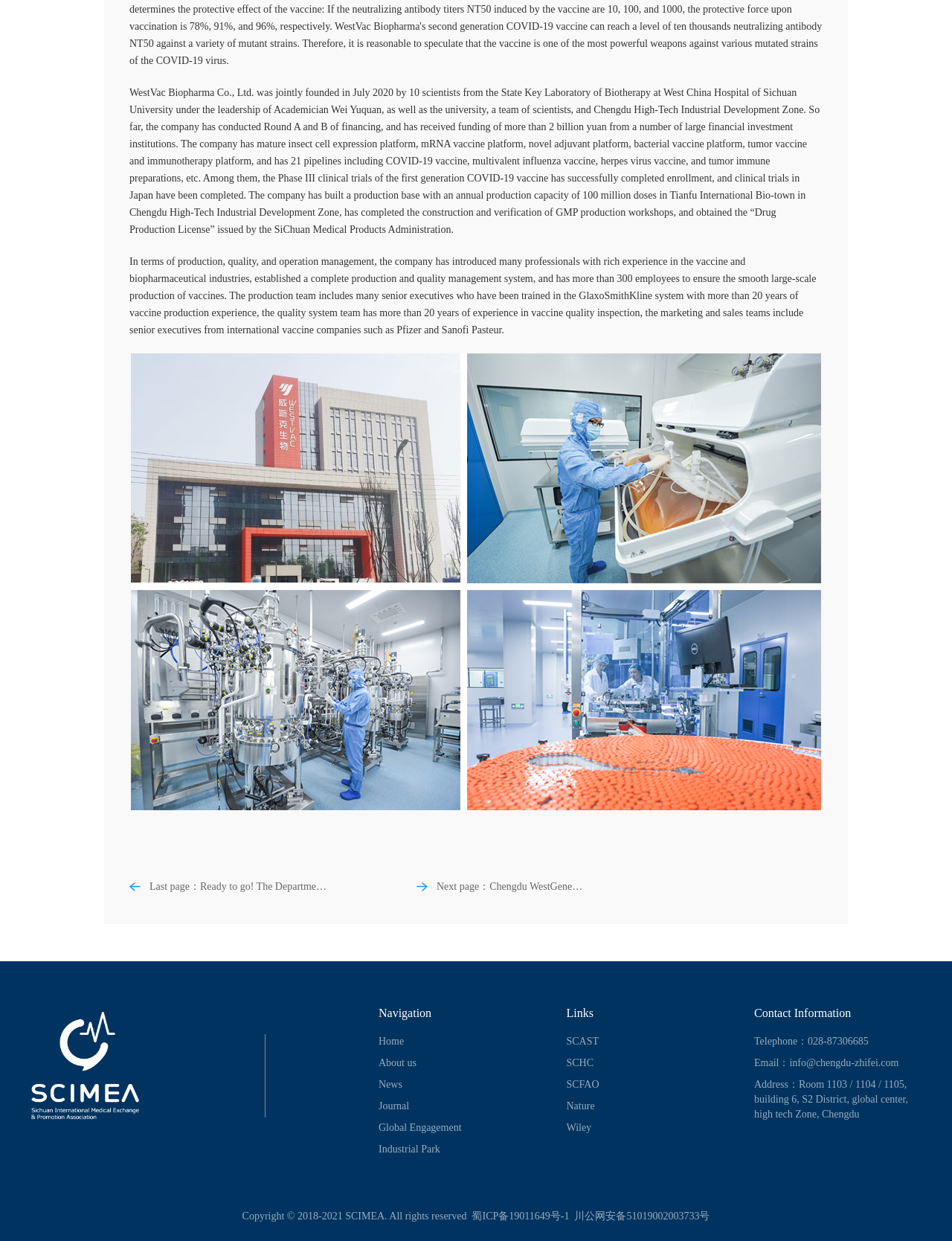Pinpoint the bounding box coordinates of the clickable element needed to complete the instruction: "Click the link to the next page". The coordinates should be provided as four float numbers between 0 and 1: [left, top, right, bottom].

[0.438, 0.709, 0.648, 0.721]